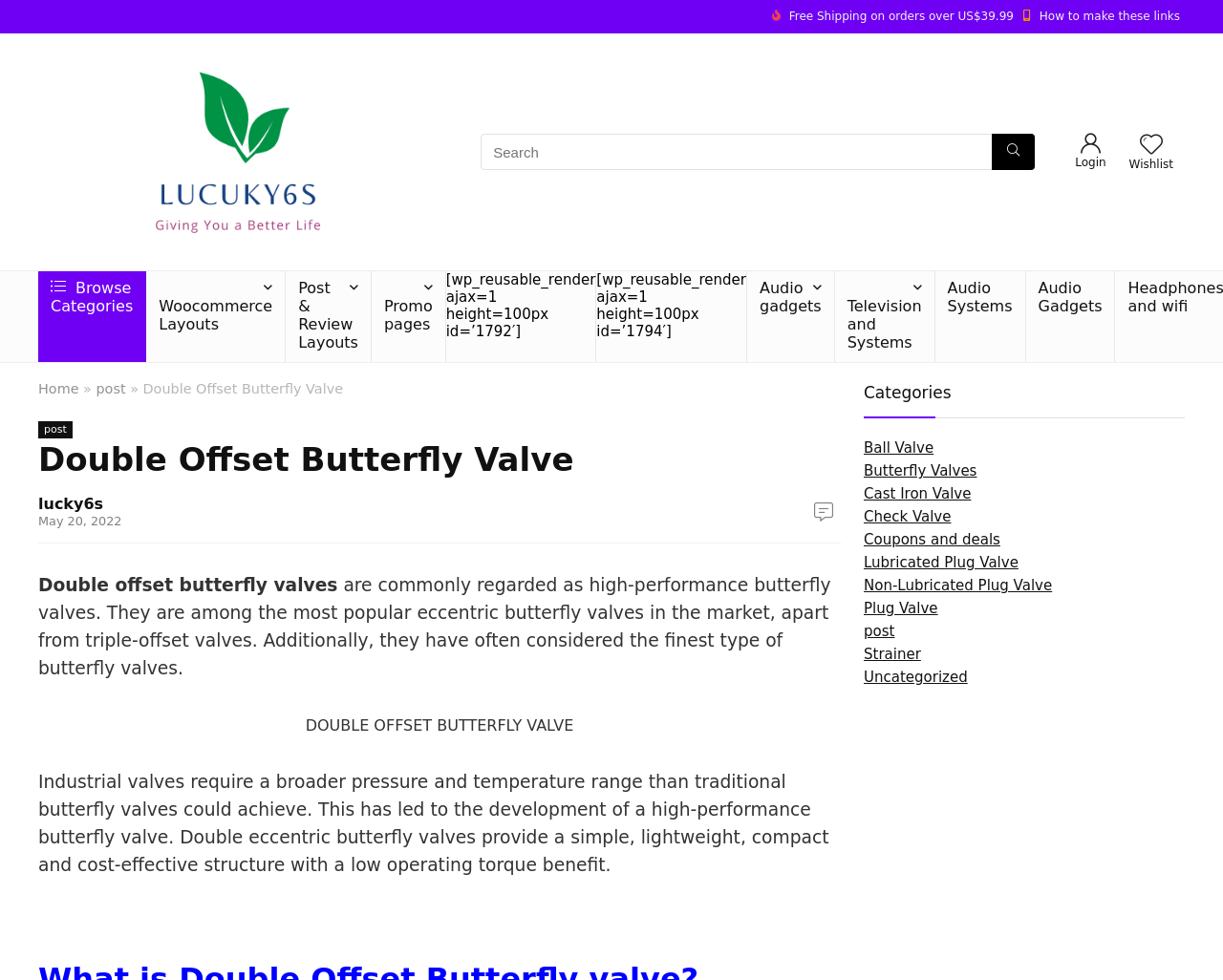For the given element description post, determine the bounding box coordinates of the UI element. The coordinates should follow the format (top-left x, top-left y, bottom-right x, bottom-right y) and be within the range of 0 to 1.

[0.078, 0.389, 0.103, 0.405]